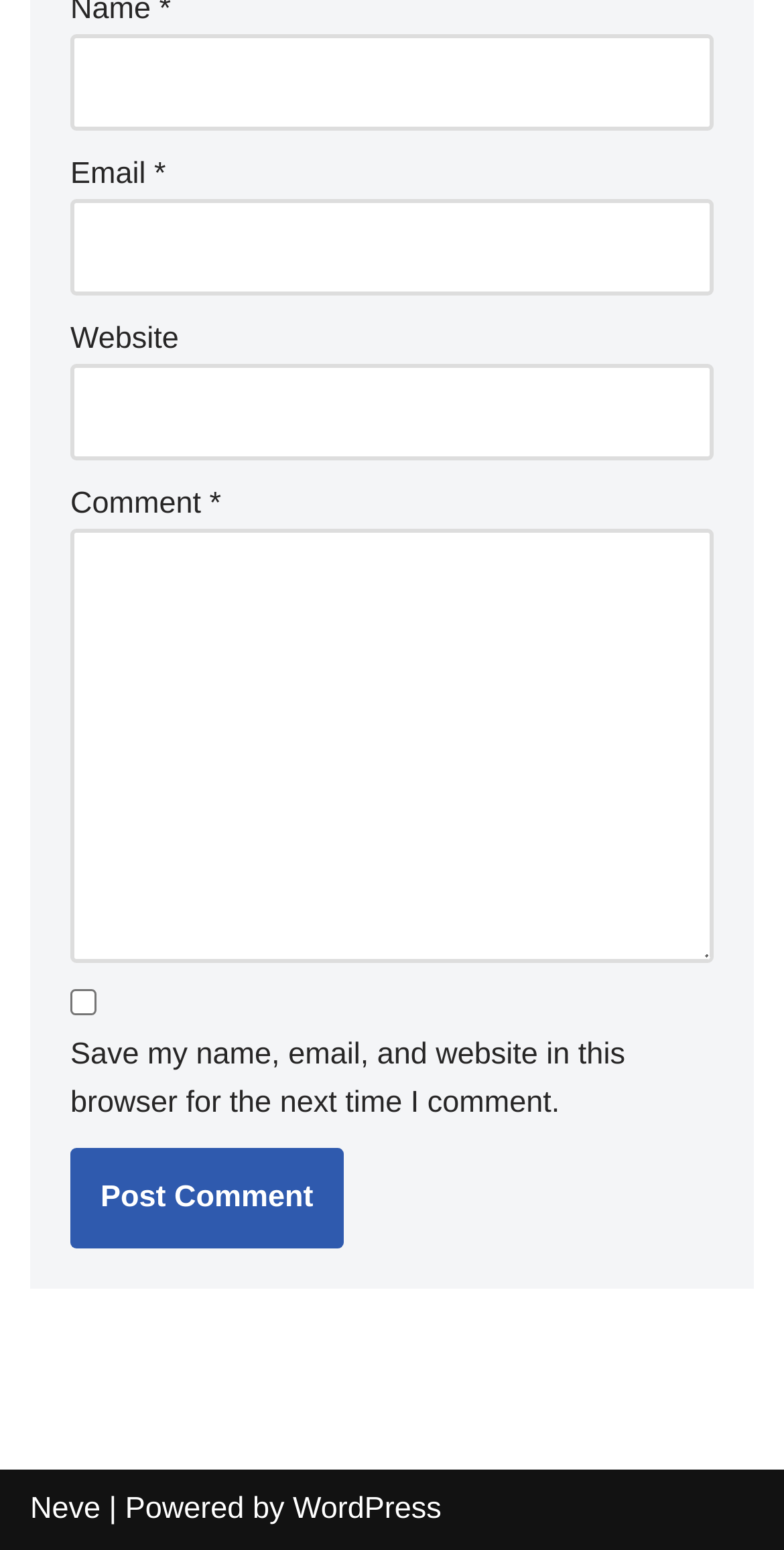Please analyze the image and give a detailed answer to the question:
What is the purpose of the checkbox?

The checkbox is used to save the user's name, email, and website in the browser for the next time they comment, so they don't have to re-enter the information.